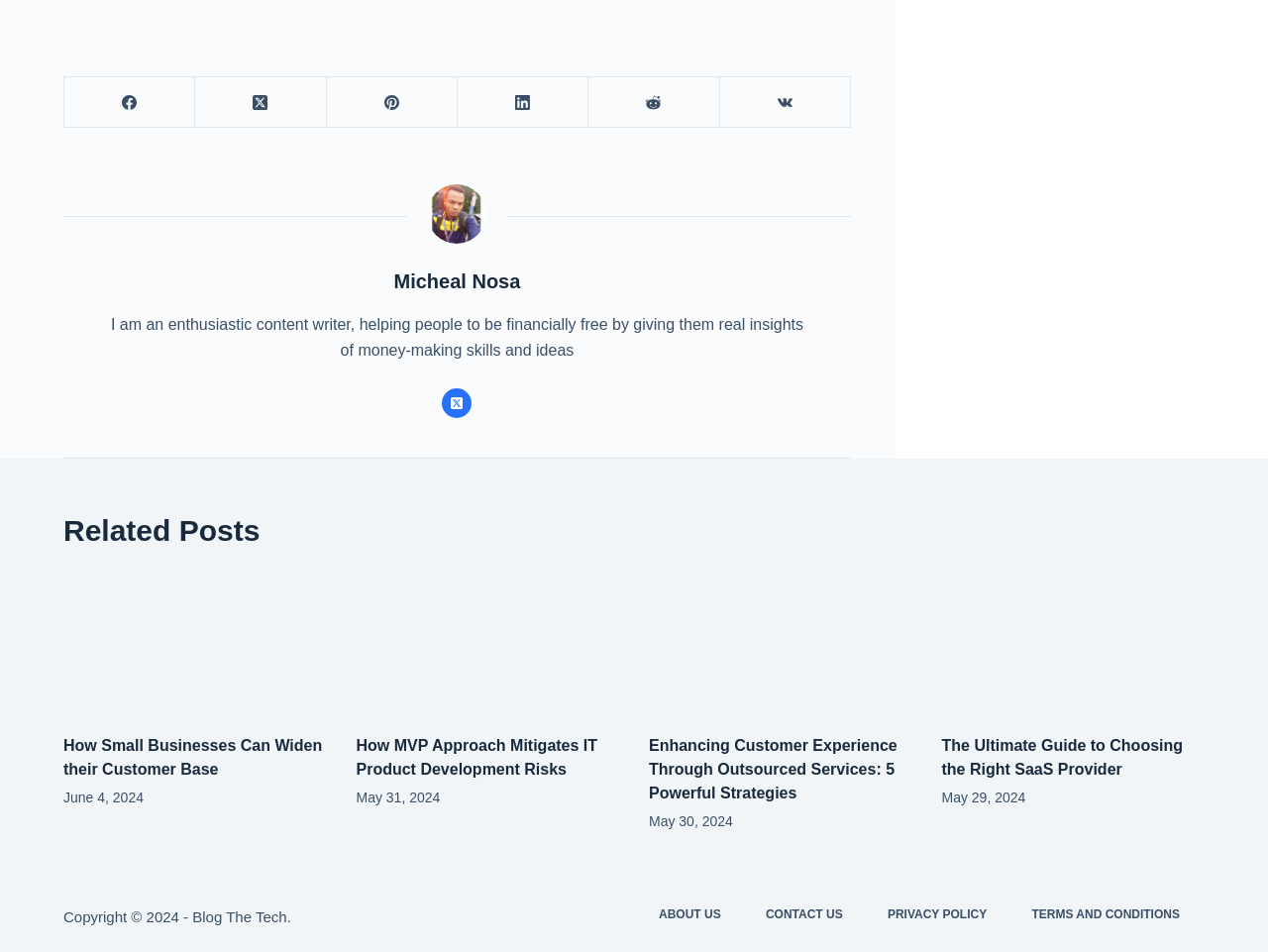Answer the question briefly using a single word or phrase: 
What is the topic of the first related post?

Widen Customer Base